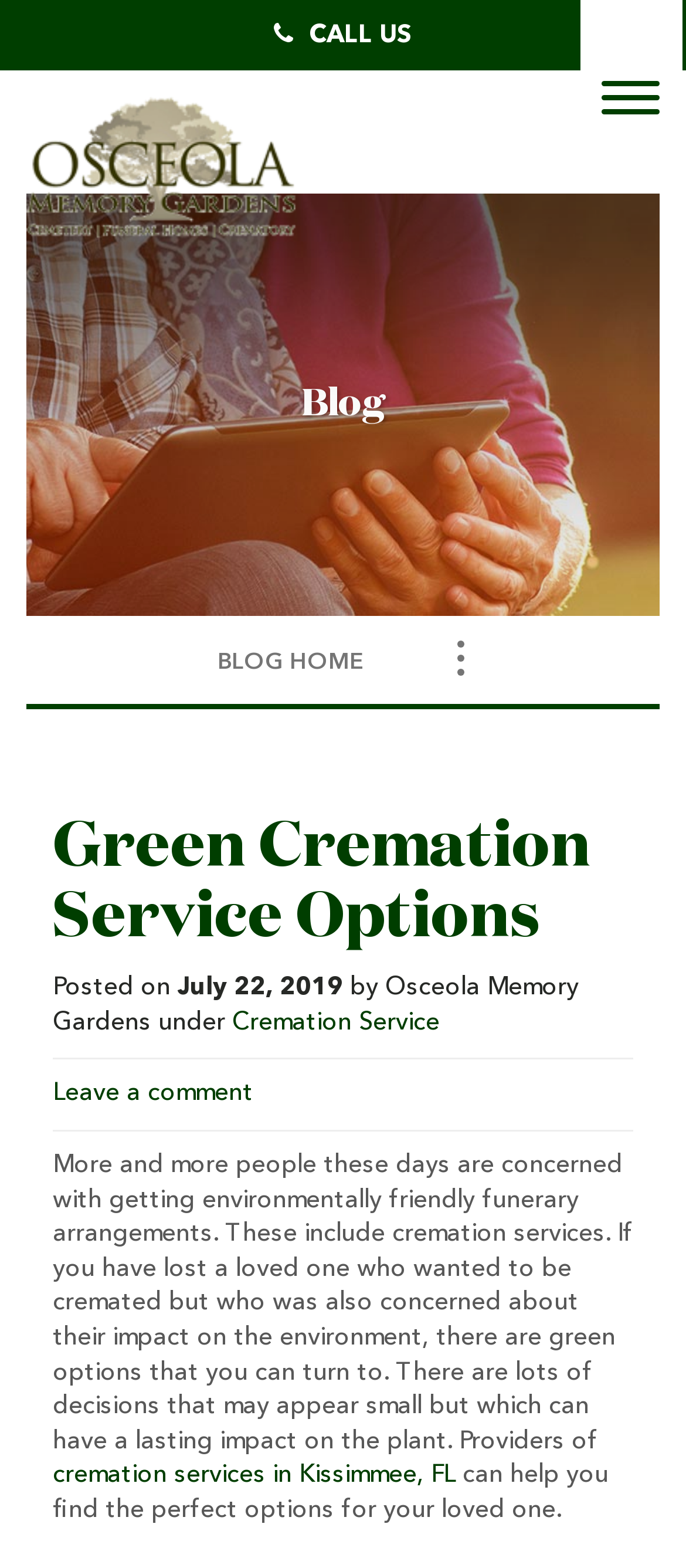Locate the primary heading on the webpage and return its text.

Green Cremation Service Options